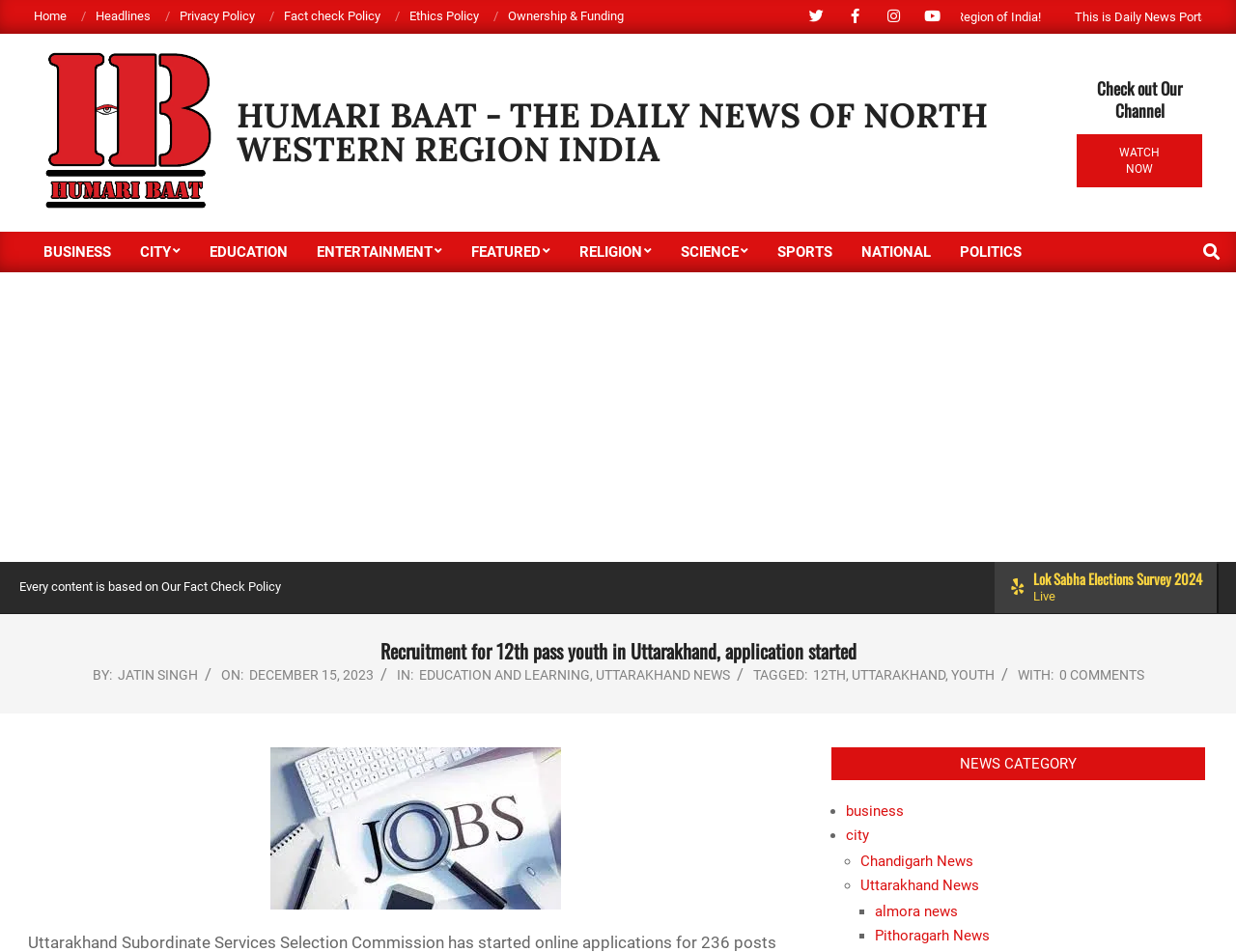What is the time of publication of the news article?
Using the visual information from the image, give a one-word or short-phrase answer.

Friday, December 15, 2023, 9:24 am